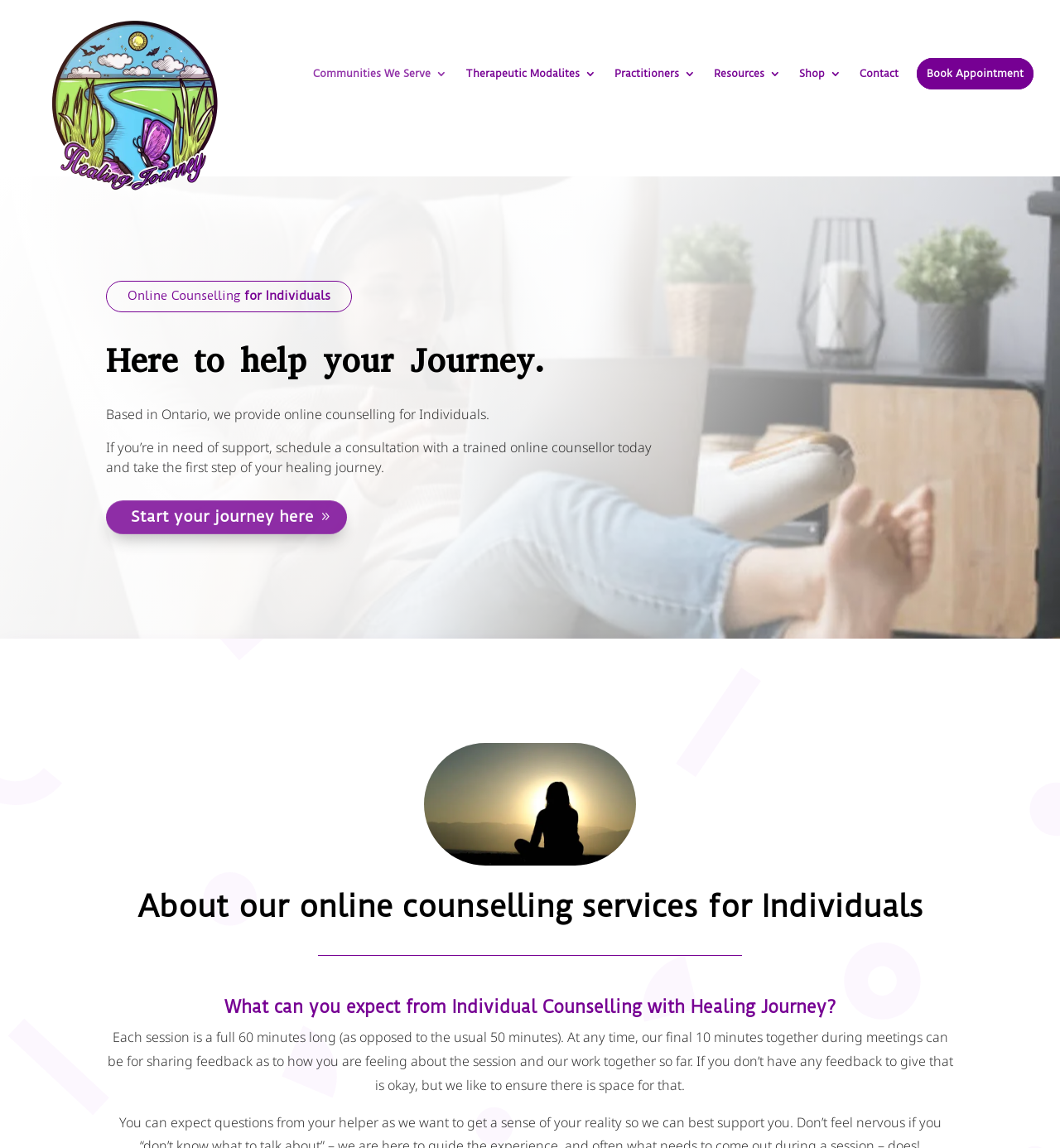Please determine the heading text of this webpage.

Online Counselling for Individuals